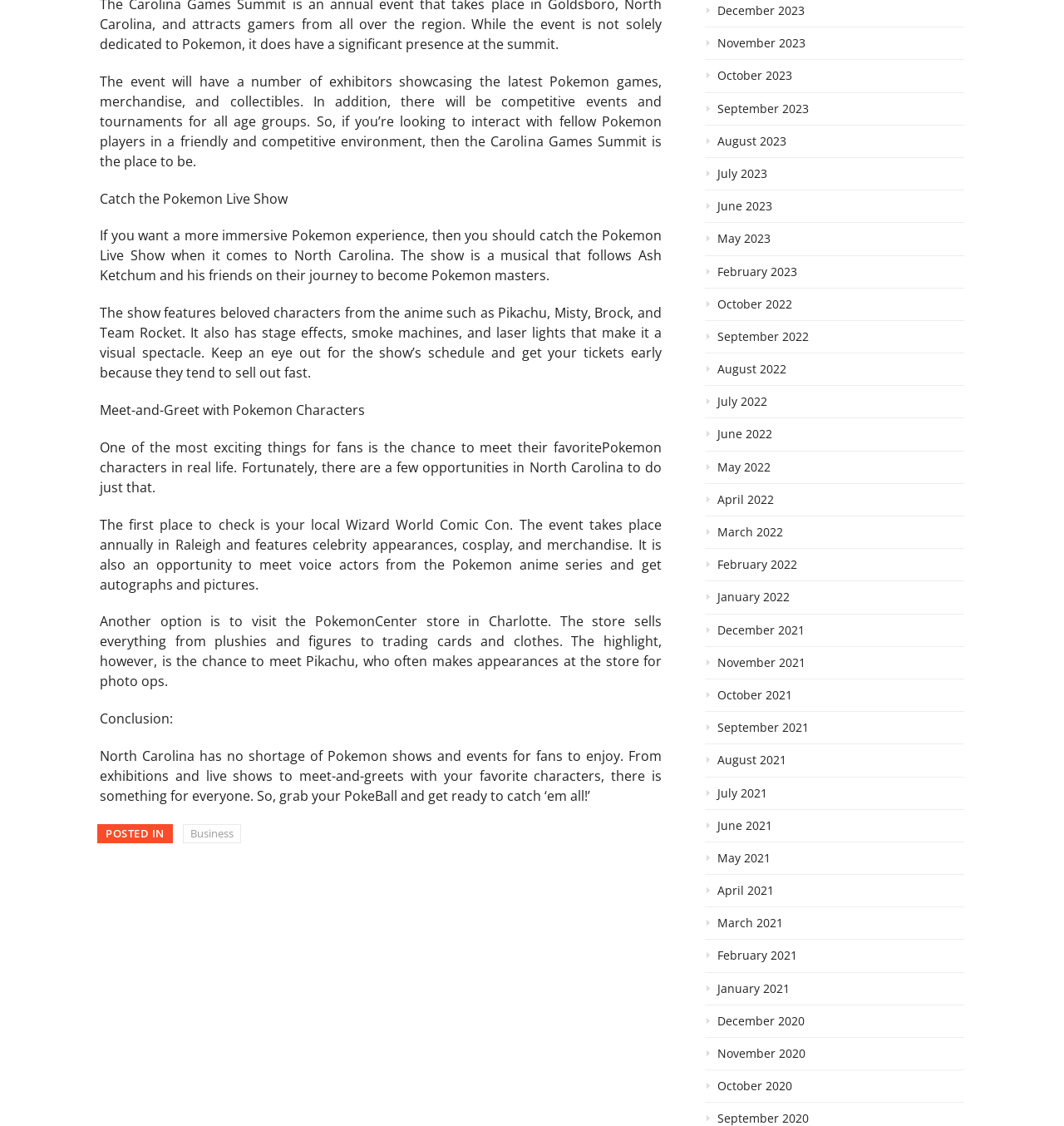How often does the Wizard World Comic Con take place?
Please provide an in-depth and detailed response to the question.

According to the text, the Wizard World Comic Con takes place annually in Raleigh, featuring celebrity appearances, cosplay, and merchandise, and also offering the opportunity to meet voice actors from the Pokemon anime series and get autographs and pictures.